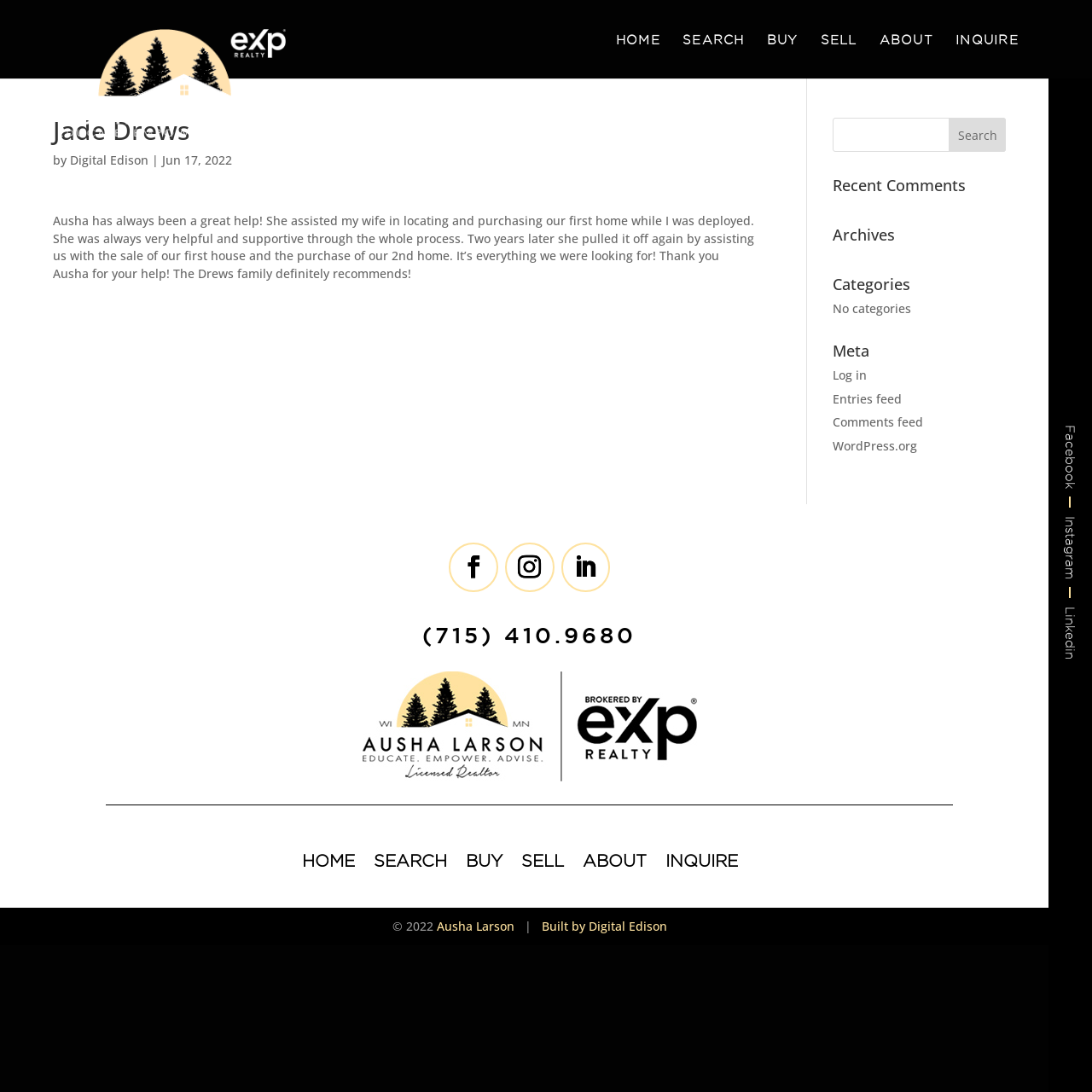Please locate the bounding box coordinates of the element that should be clicked to complete the given instruction: "Search for something".

[0.763, 0.108, 0.921, 0.139]